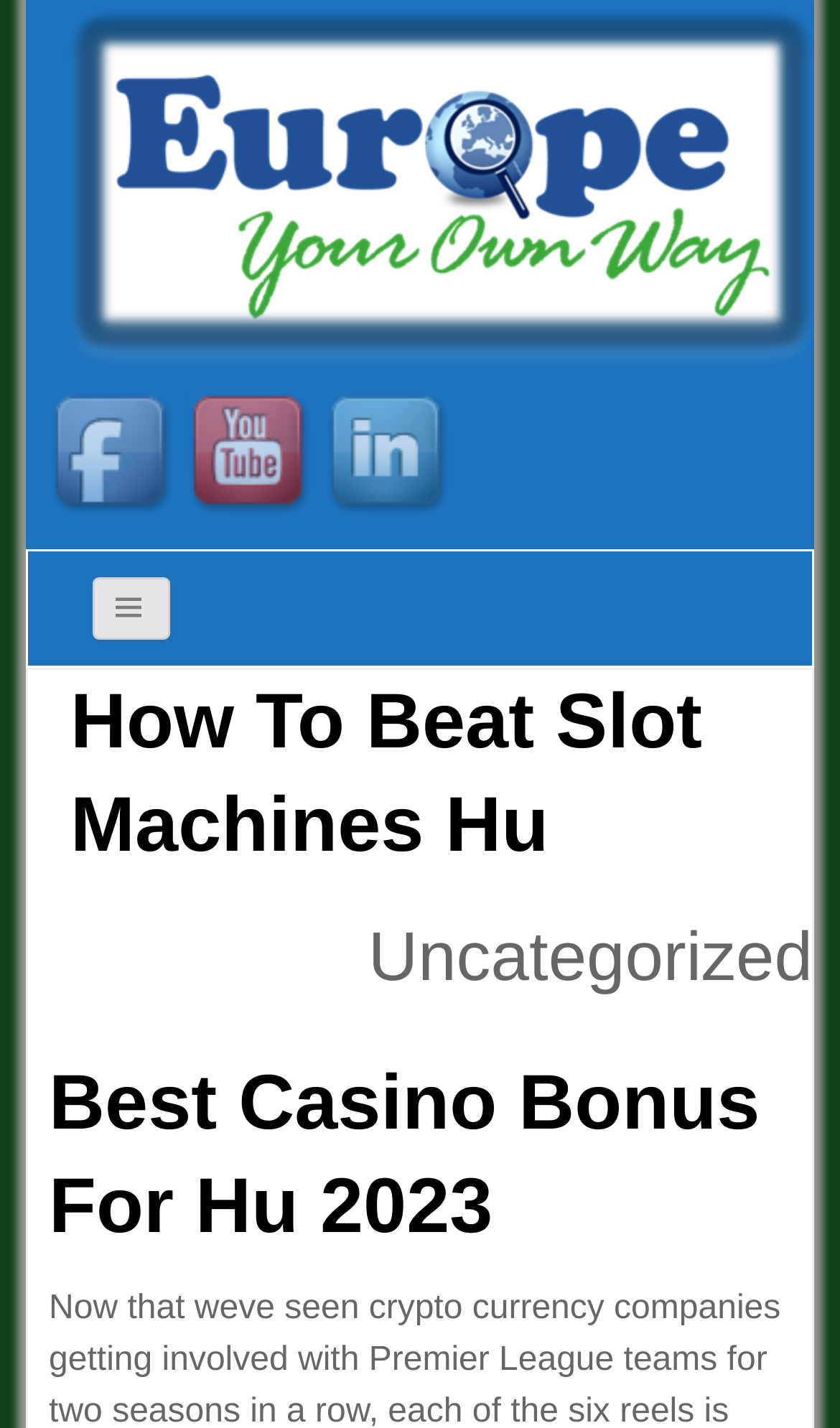Please give a succinct answer to the question in one word or phrase:
What is the topic of the subheading?

Best Casino Bonus For Hu 2023